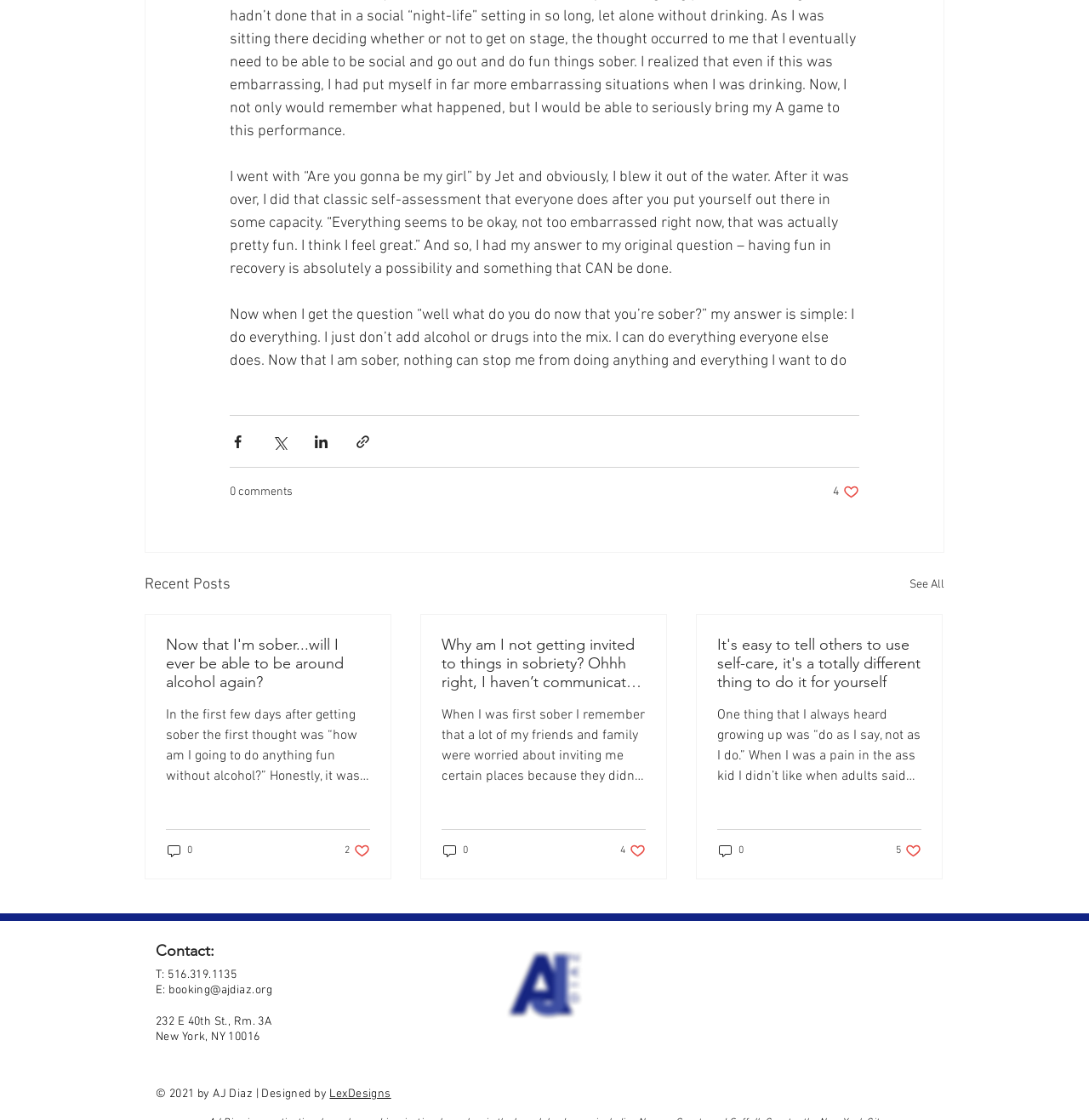Please identify the bounding box coordinates of the region to click in order to complete the given instruction: "Visit the website by Peekaboo". The coordinates should be four float numbers between 0 and 1, i.e., [left, top, right, bottom].

None